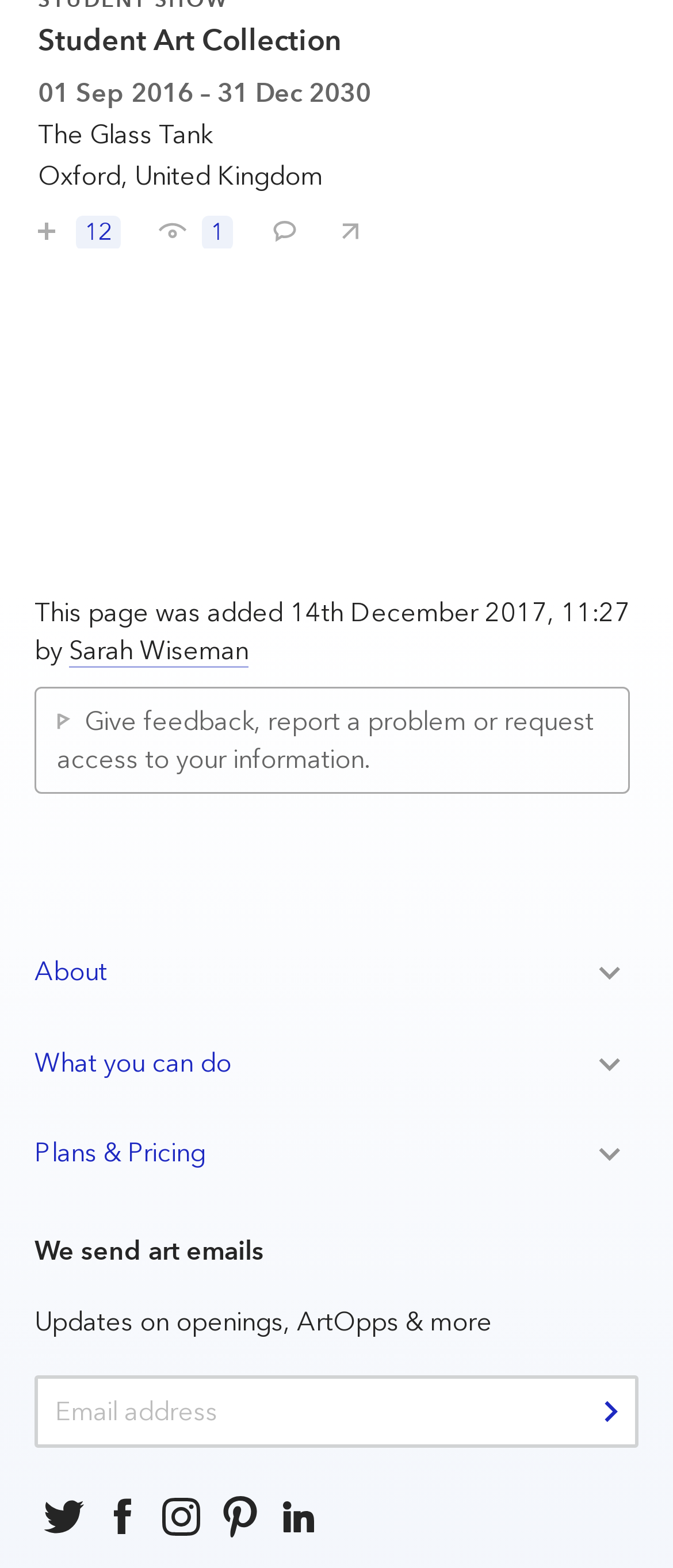Determine the bounding box coordinates for the UI element with the following description: "Comment on Student Art Collection". The coordinates should be four float numbers between 0 and 1, represented as [left, top, right, bottom].

[0.372, 0.125, 0.444, 0.158]